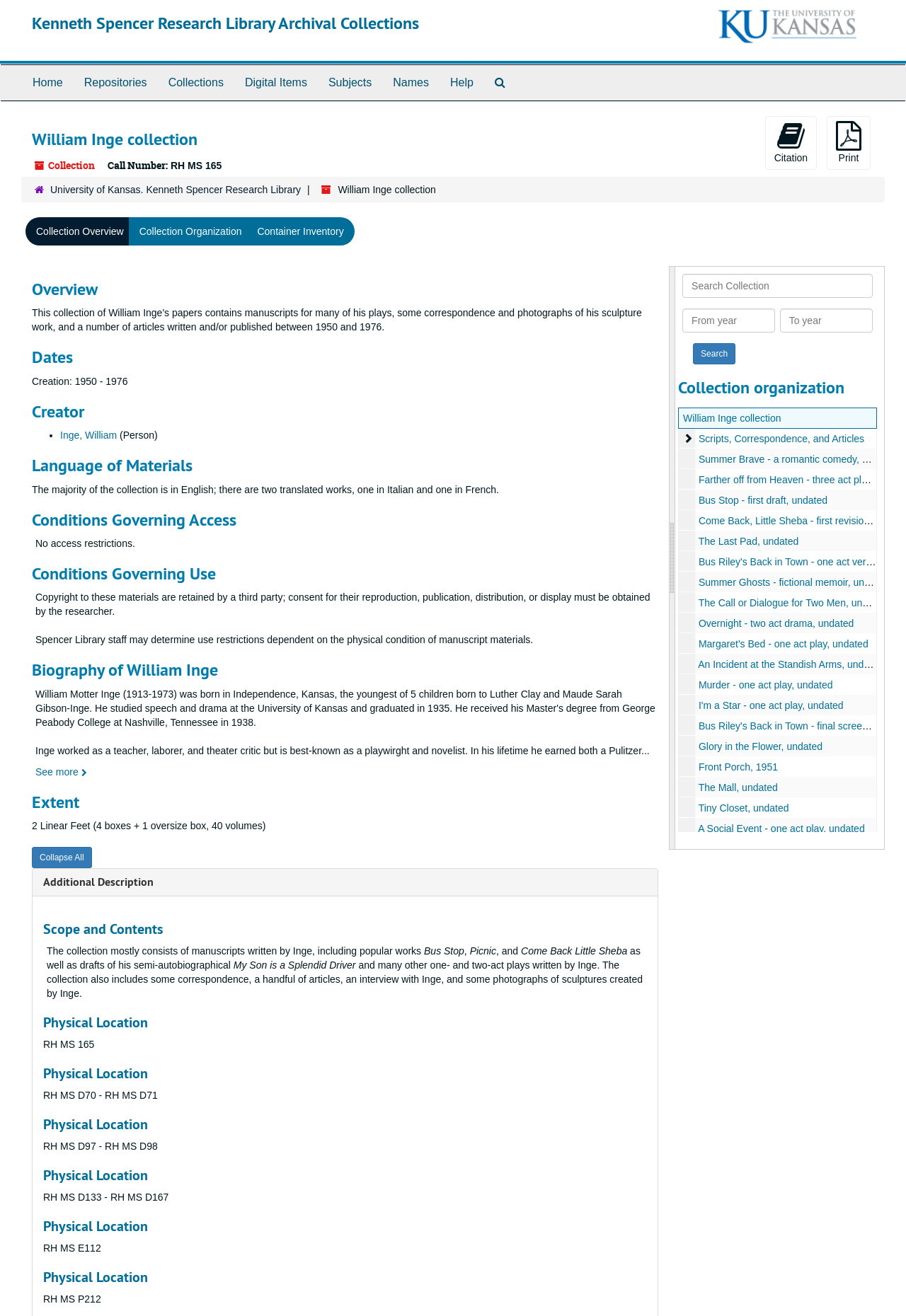Pinpoint the bounding box coordinates of the clickable element needed to complete the instruction: "Cite the collection". The coordinates should be provided as four float numbers between 0 and 1: [left, top, right, bottom].

[0.844, 0.088, 0.902, 0.129]